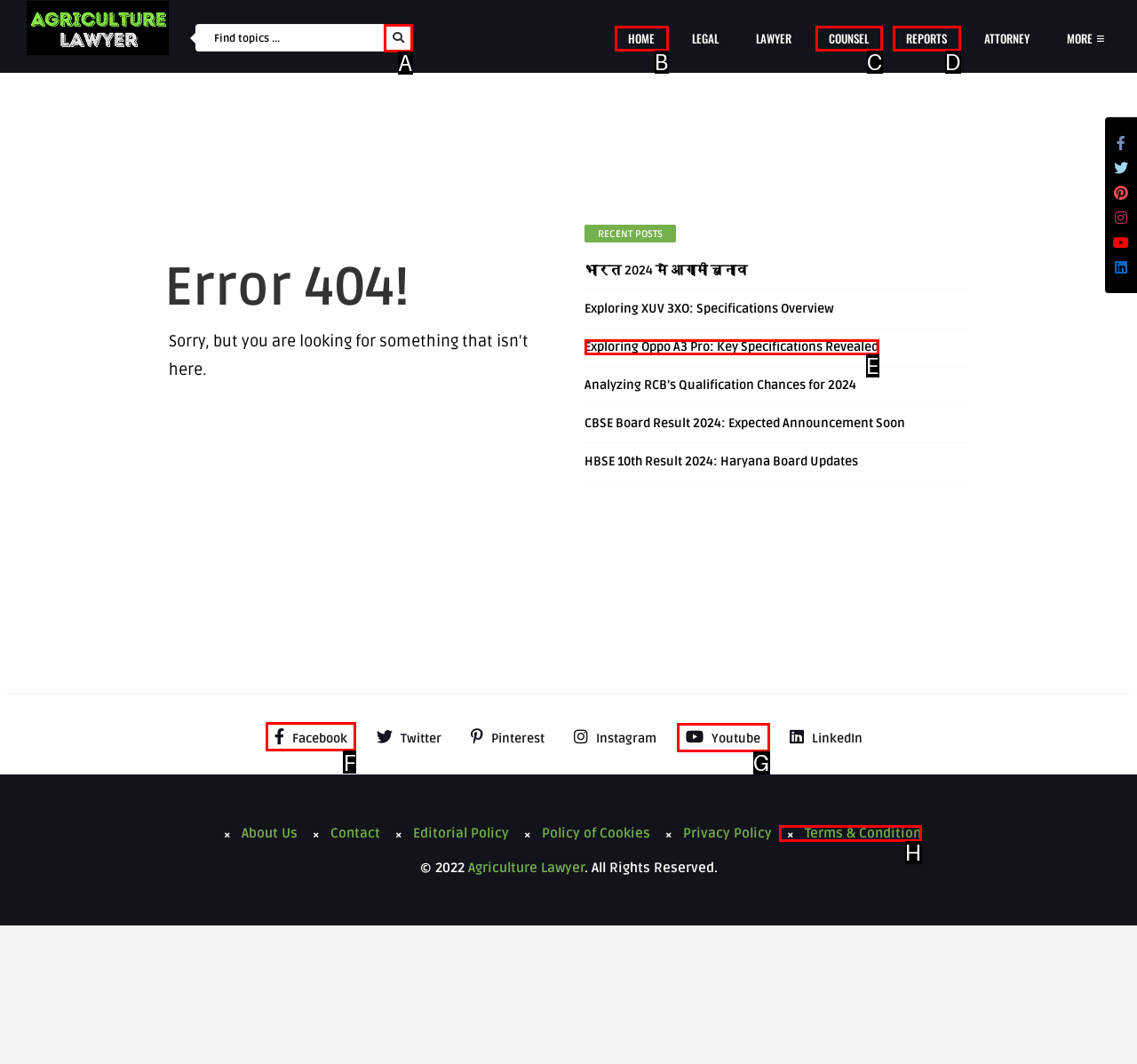Identify which lettered option to click to carry out the task: Visit Facebook page. Provide the letter as your answer.

F